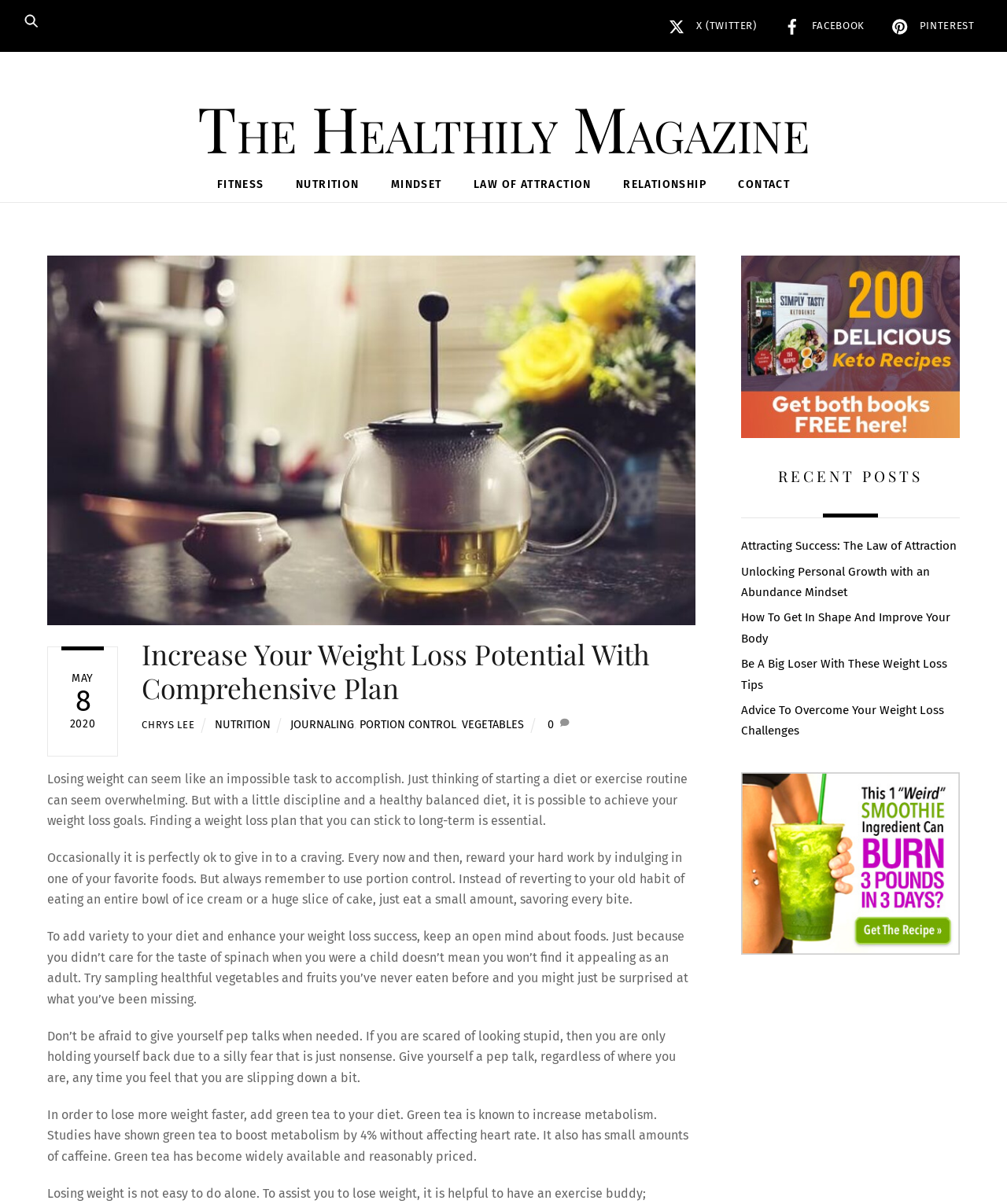Identify and provide the text content of the webpage's primary headline.

Increase Your Weight Loss Potential With Comprehensive Plan